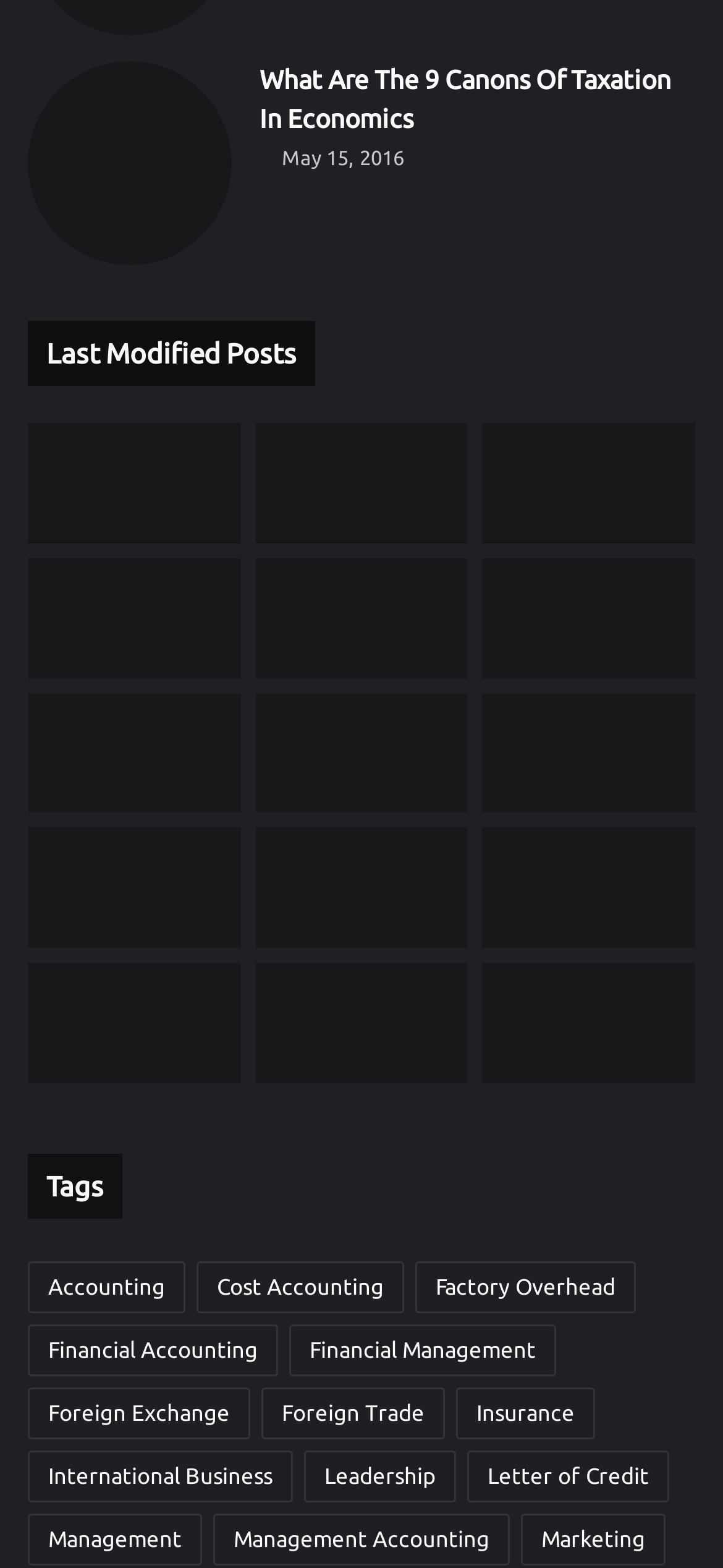Please locate the bounding box coordinates of the element that should be clicked to achieve the given instruction: "Go to the next article".

None